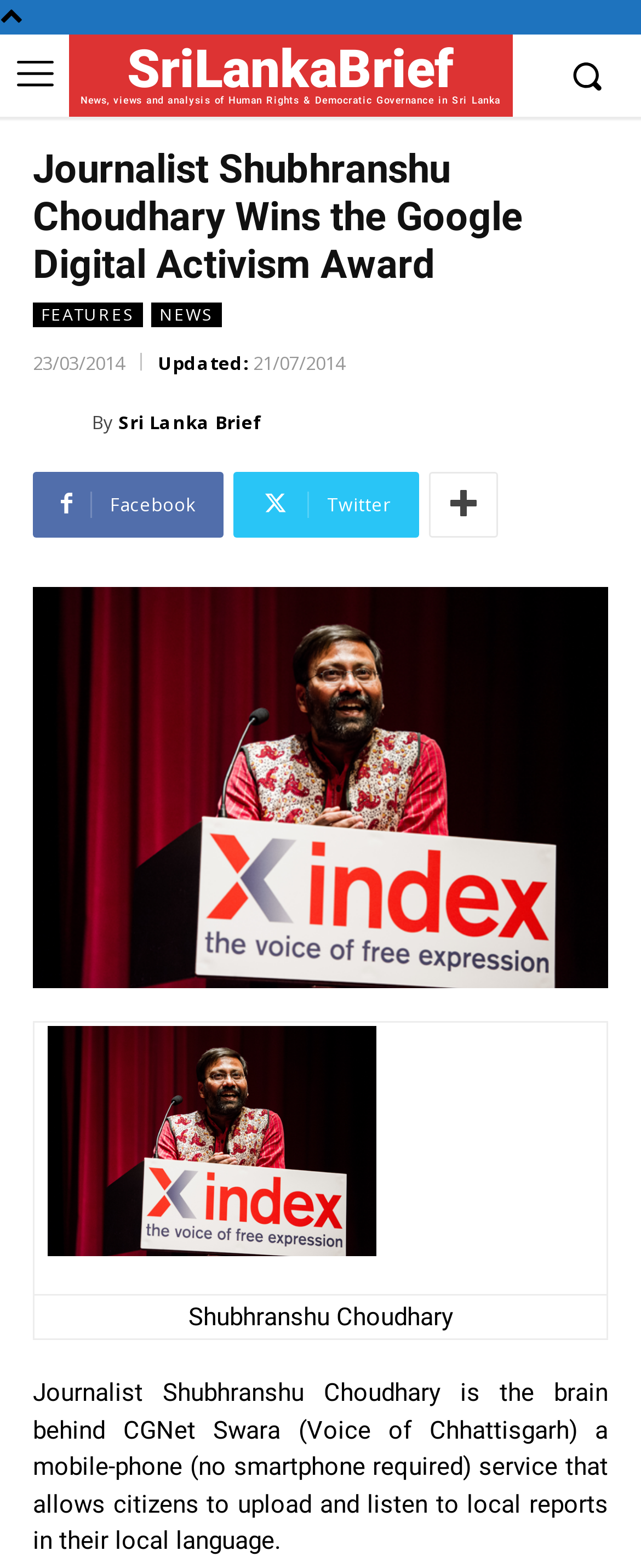Determine the coordinates of the bounding box for the clickable area needed to execute this instruction: "View the article updated on 21/07/2014".

[0.395, 0.223, 0.538, 0.239]